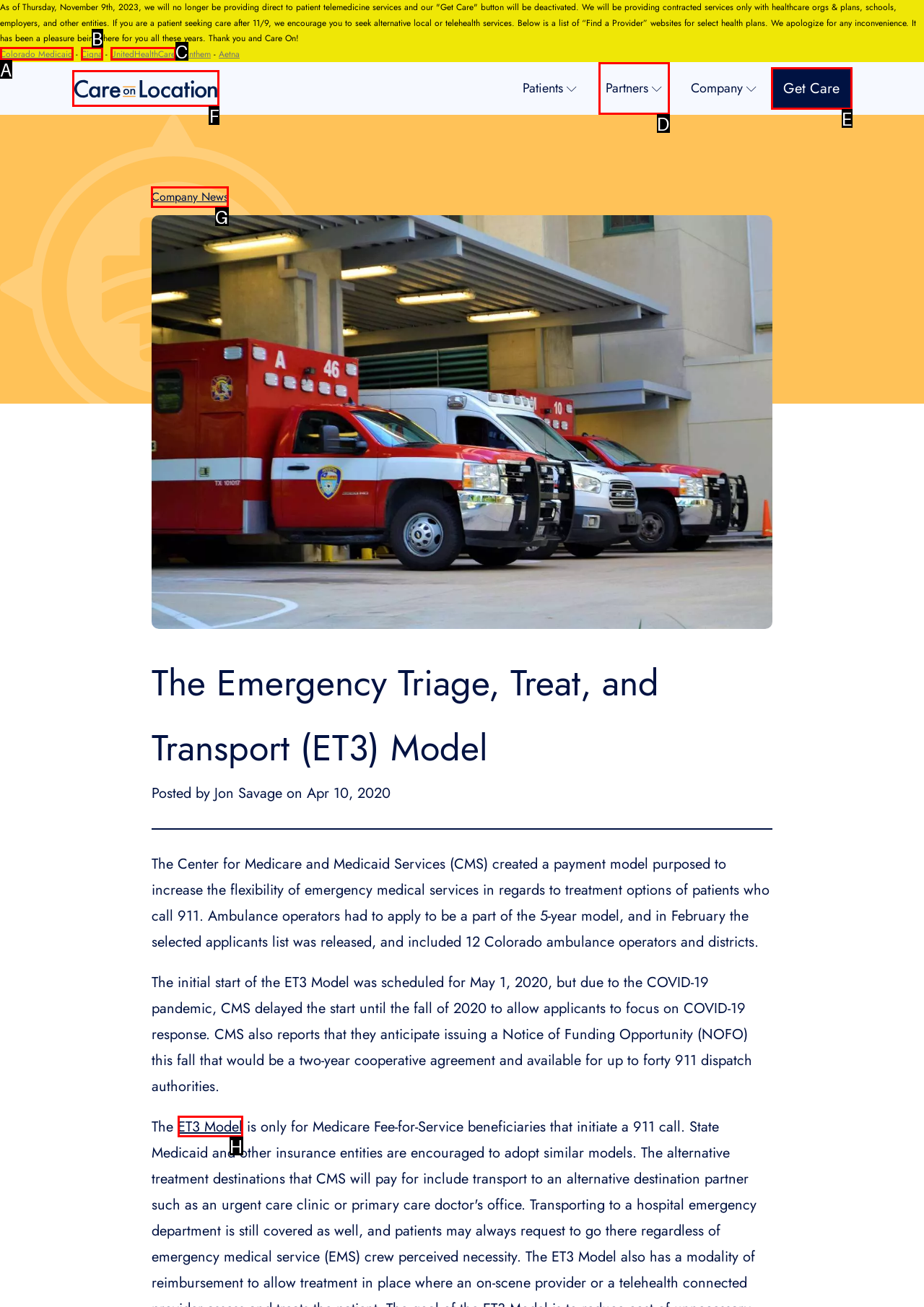Given the task: Click on the 'Company News' link, point out the letter of the appropriate UI element from the marked options in the screenshot.

G